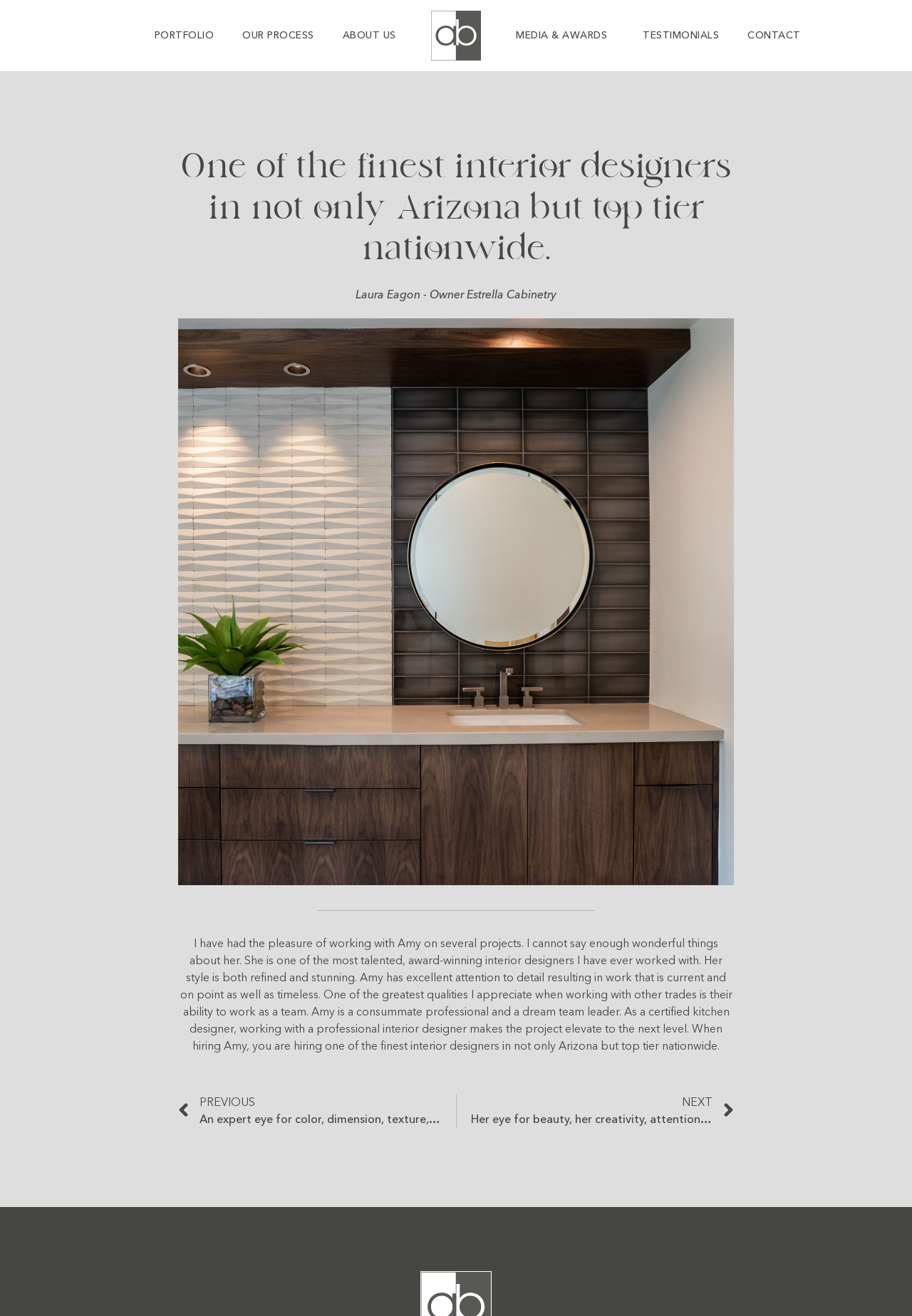What is the main heading displayed on the webpage? Please provide the text.

One of the finest interior designers in not only Arizona but top tier nationwide.